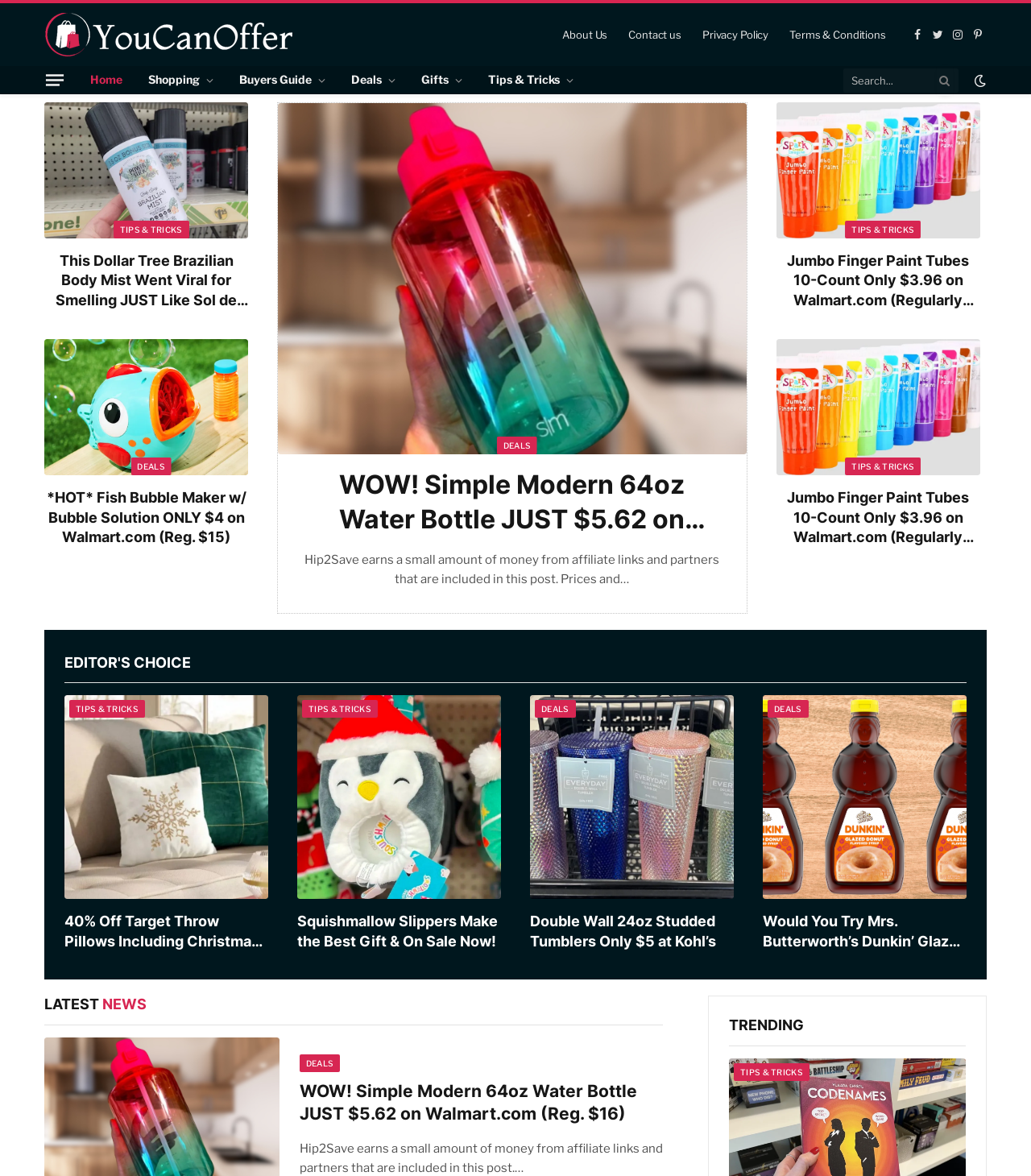Determine the bounding box coordinates of the UI element described by: "Shopping".

[0.131, 0.057, 0.22, 0.079]